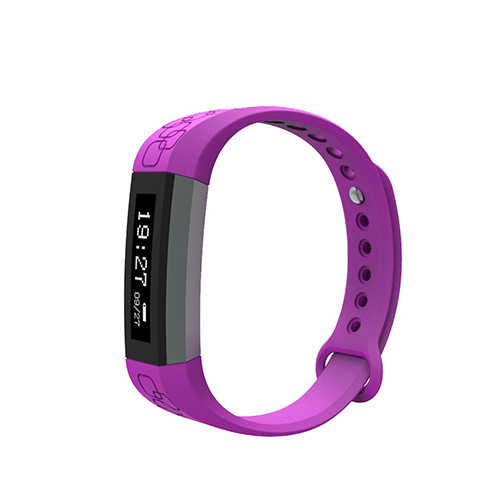What material is the strap made of?
Please provide a detailed and comprehensive answer to the question.

The strap of the bracelet is made of a lightweight, flexible material that ensures comfort during activities, making it suitable for athletes and fitness enthusiasts alike.